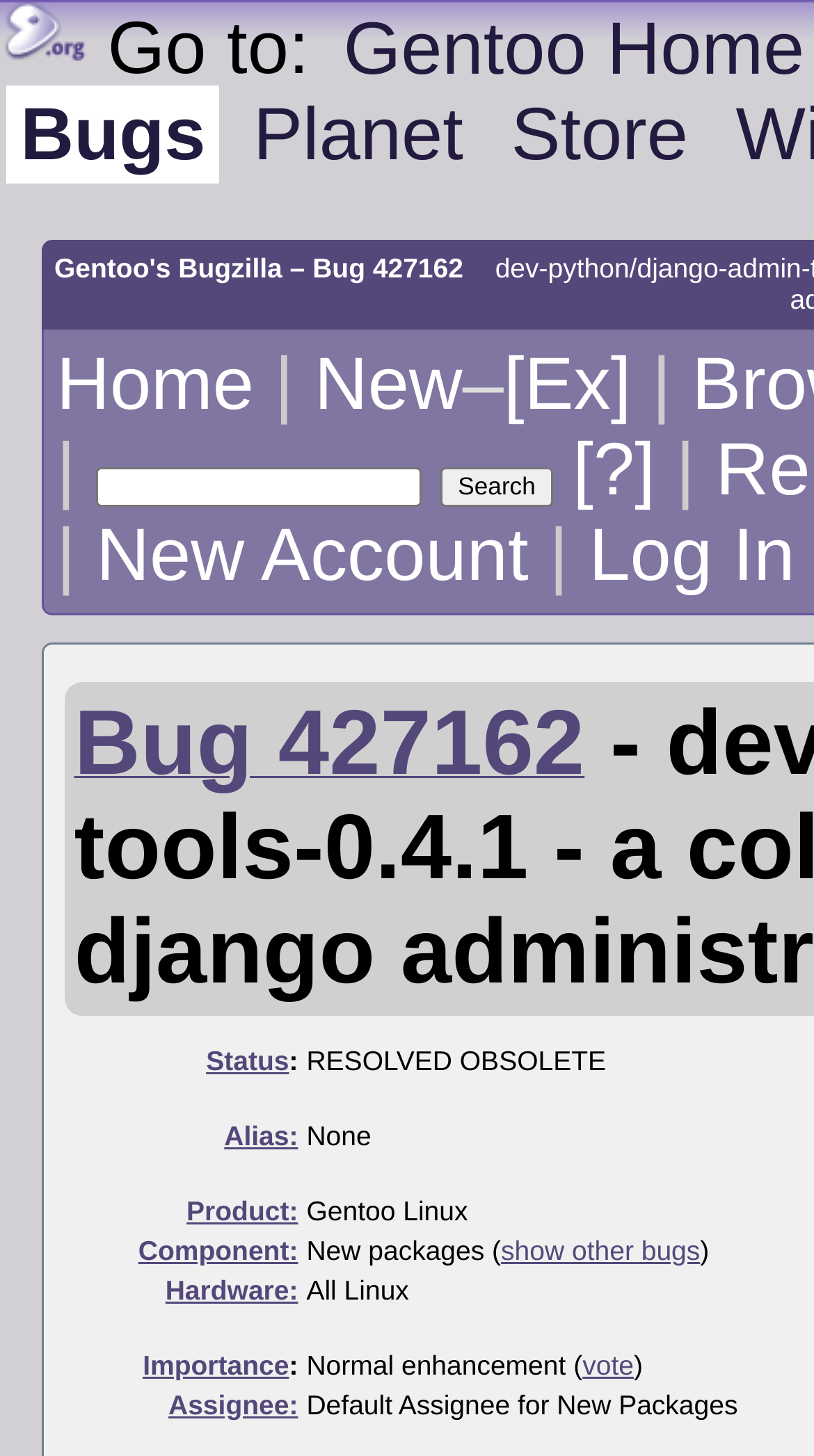Find the bounding box coordinates for the area that must be clicked to perform this action: "Search for something".

[0.118, 0.321, 0.518, 0.348]